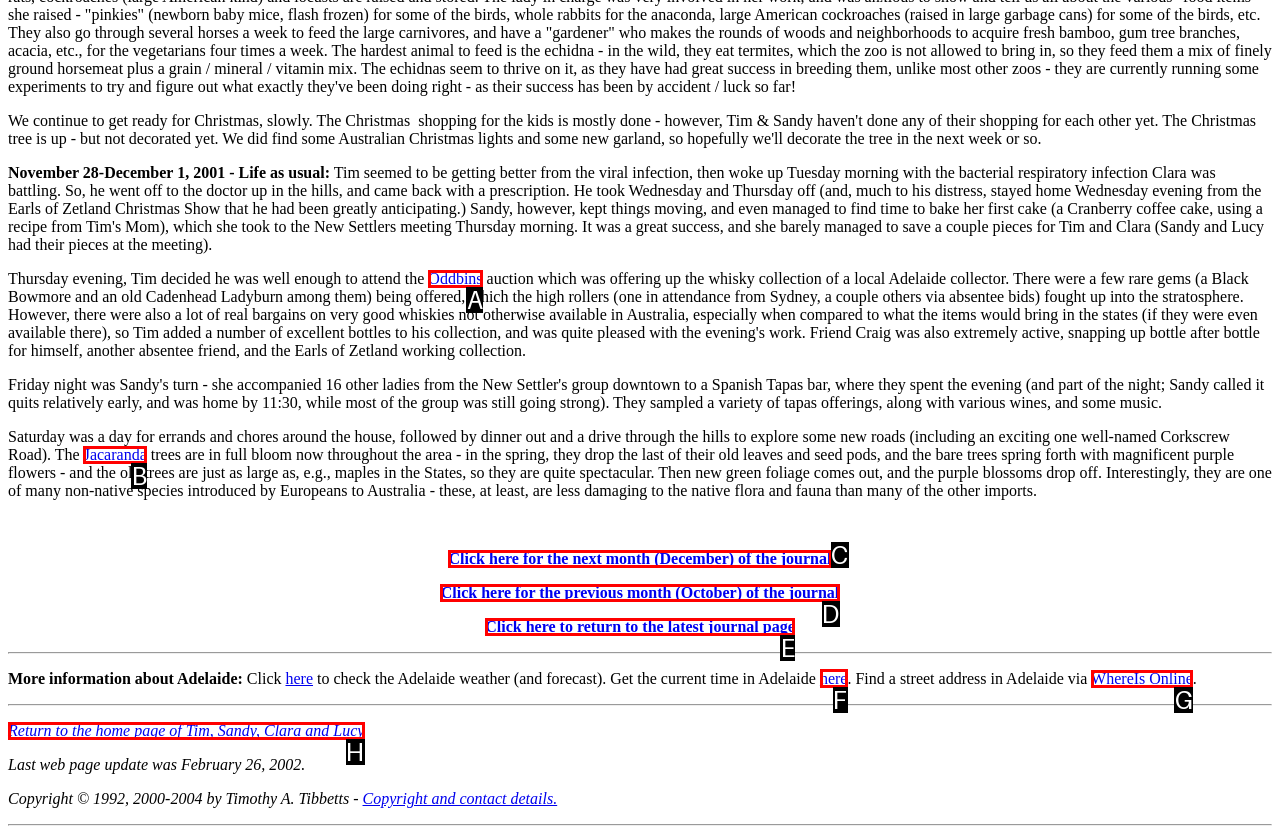Identify the letter of the option that should be selected to accomplish the following task: Check the Adelaide weather. Provide the letter directly.

F